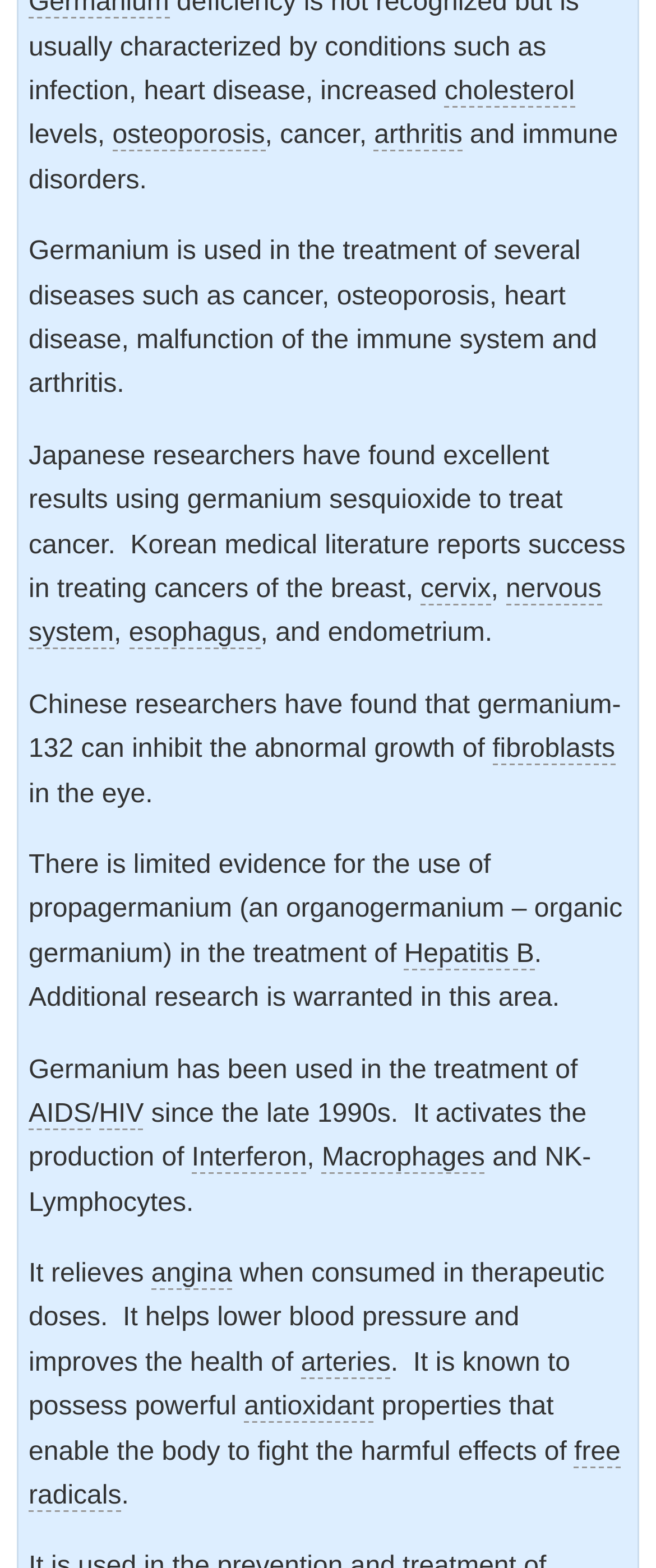Determine the bounding box coordinates of the UI element that matches the following description: "nervous system". The coordinates should be four float numbers between 0 and 1 in the format [left, top, right, bottom].

[0.044, 0.367, 0.917, 0.414]